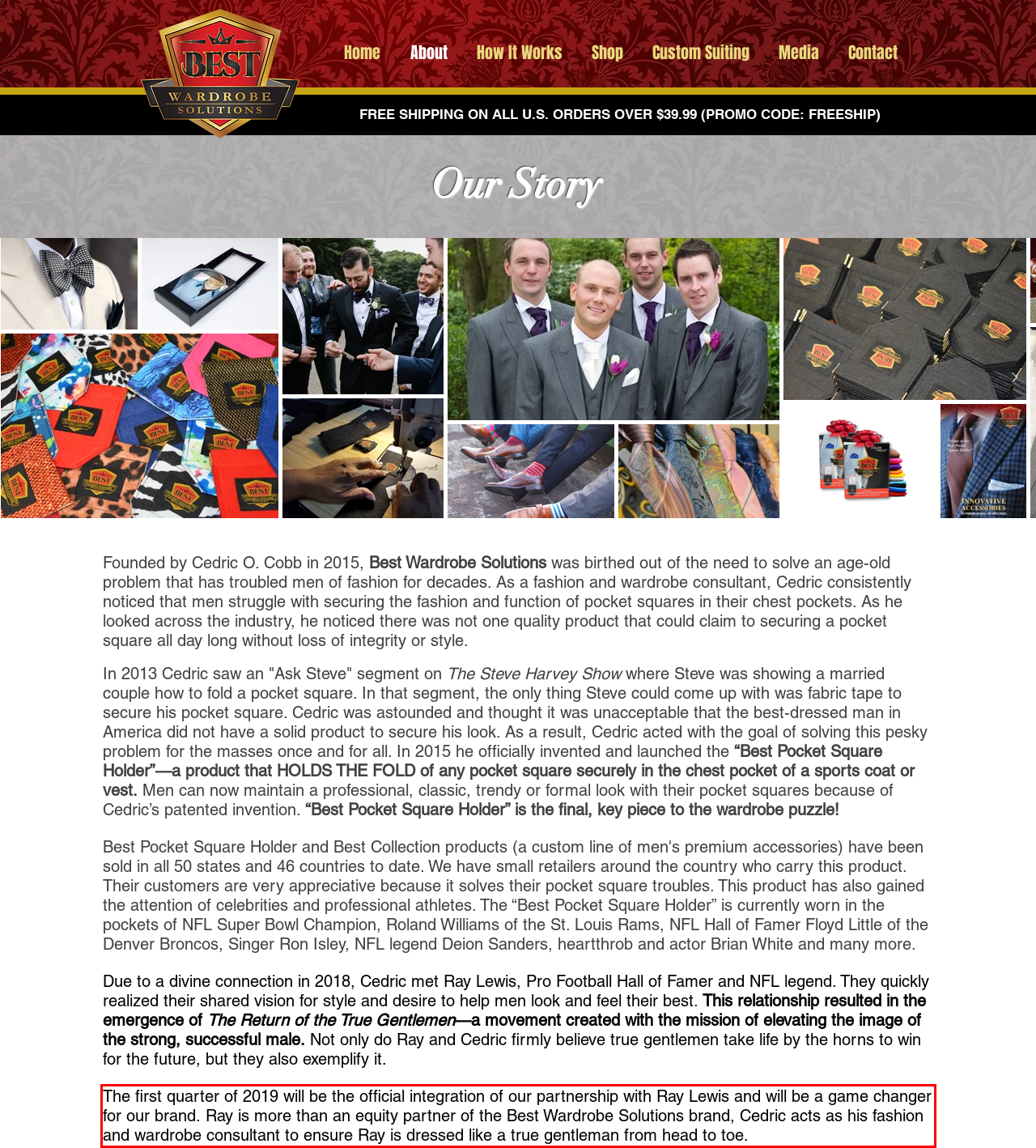From the provided screenshot, extract the text content that is enclosed within the red bounding box.

The first quarter of 2019 will be the official integration of our partnership with Ray Lewis and will be a game changer for our brand. Ray is more than an equity partner of the Best Wardrobe Solutions brand, Cedric acts as his fashion and wardrobe consultant to ensure Ray is dressed like a true gentleman from head to toe.